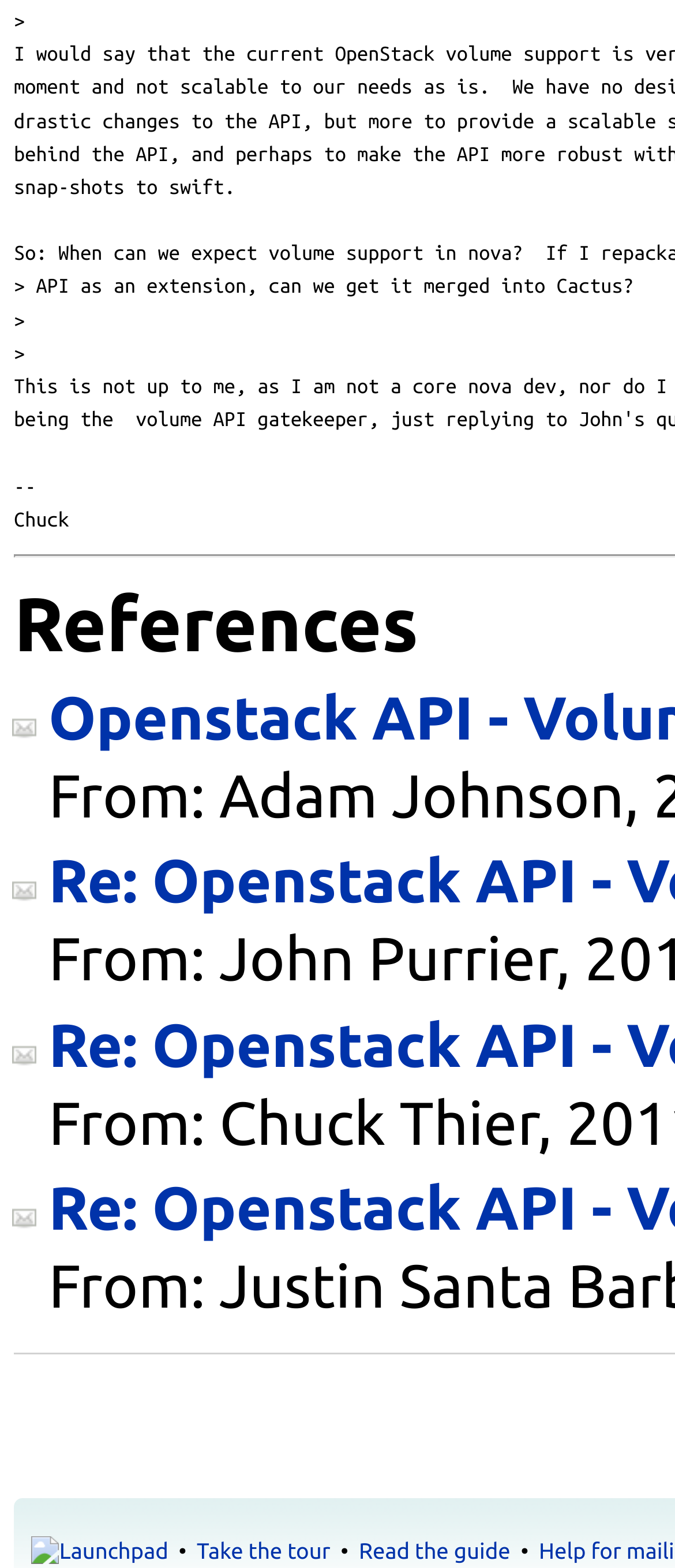Give a one-word or short phrase answer to the question: 
What is the first item in the list?

ListMarker